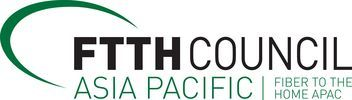Create a vivid and detailed description of the image.

The image displays the logo of the "FTTH Council Asia Pacific," which represents the concept of "Fiber to the Home" in the Asia Pacific region. The logo features a distinctive design, integrating bold typography with a green arc that highlights the emphasis on connectivity and technology. This branding is part of the council's mission to promote advancements in fiber optic technology, aiming to enhance broadband access across the Asia Pacific area. The logo also reflects the organization's engagement with industry stakeholders and its commitment to fostering a digital future.